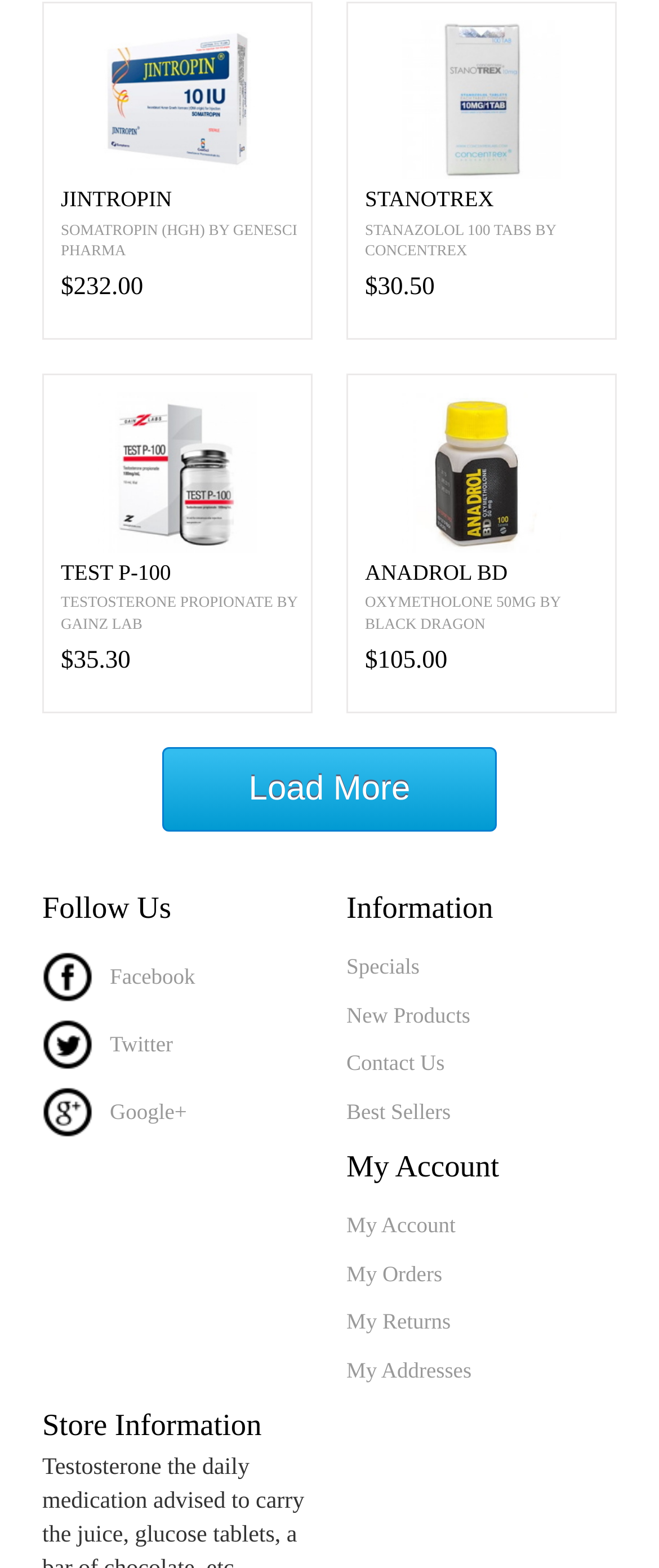Determine the bounding box coordinates of the target area to click to execute the following instruction: "View product details of TEST P-100."

[0.092, 0.358, 0.472, 0.373]